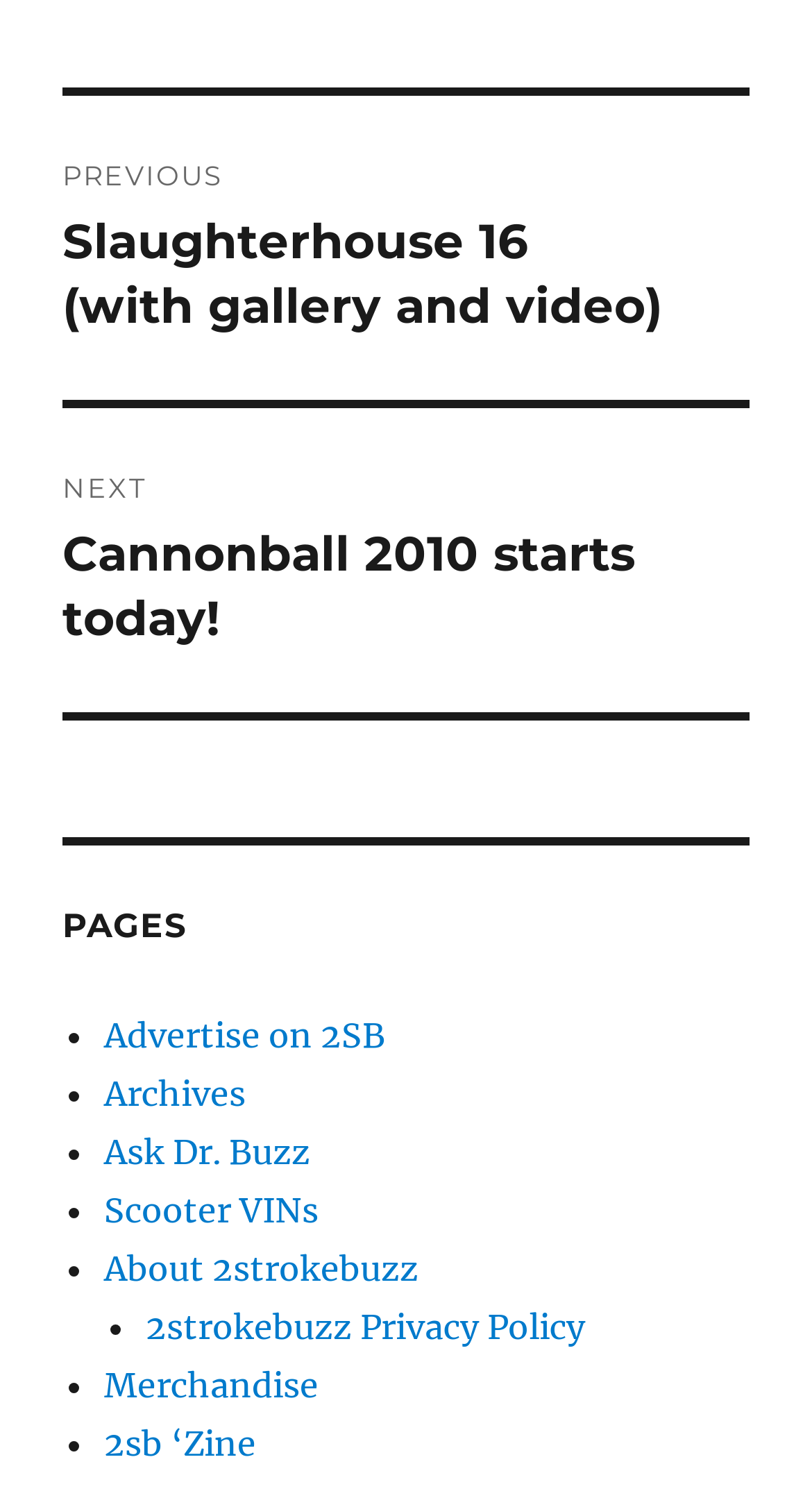Give a one-word or short phrase answer to this question: 
What is the next post?

Cannonball 2010 starts today!